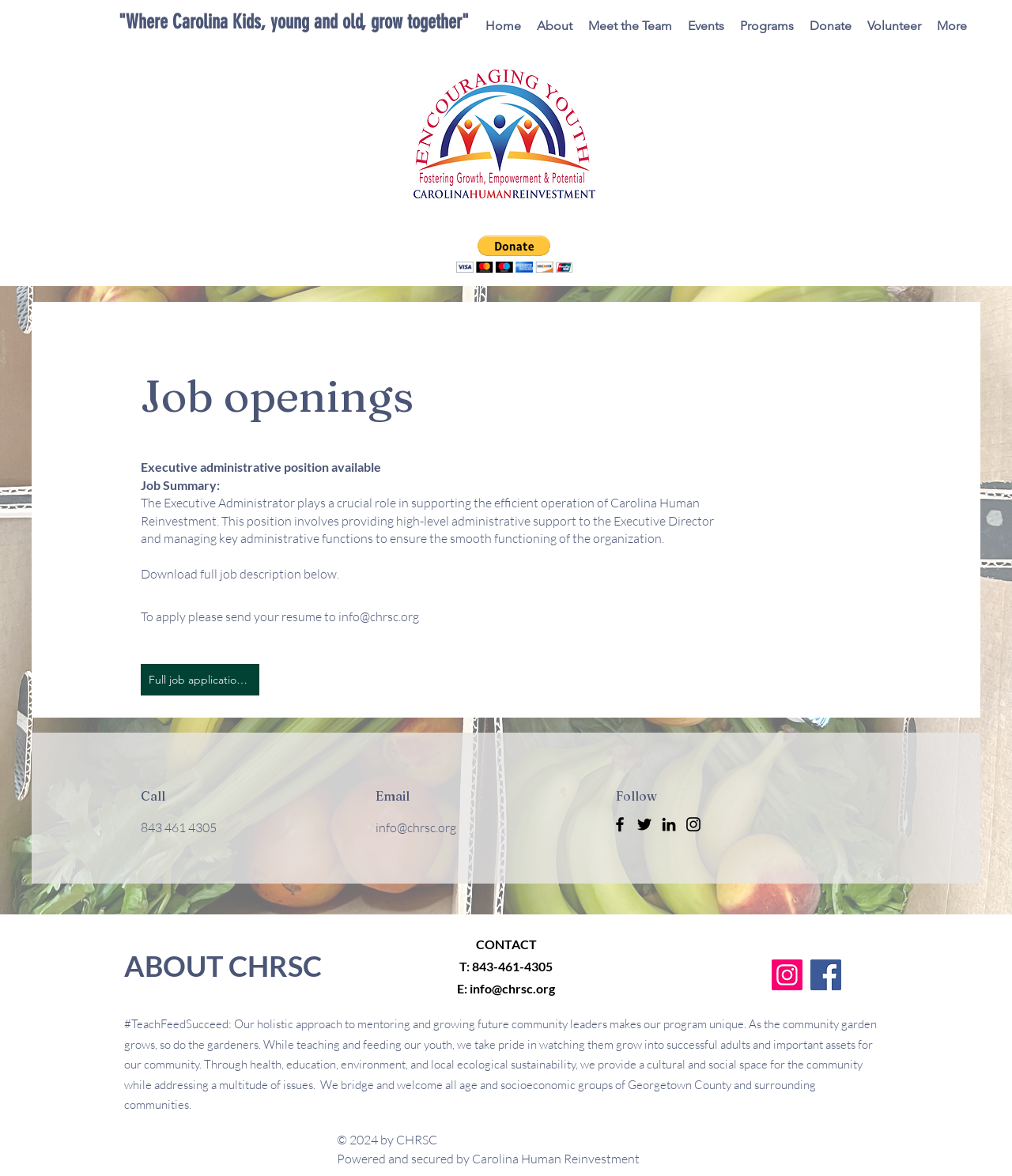Predict the bounding box coordinates of the area that should be clicked to accomplish the following instruction: "Call 843 461 4305". The bounding box coordinates should consist of four float numbers between 0 and 1, i.e., [left, top, right, bottom].

[0.139, 0.697, 0.214, 0.71]